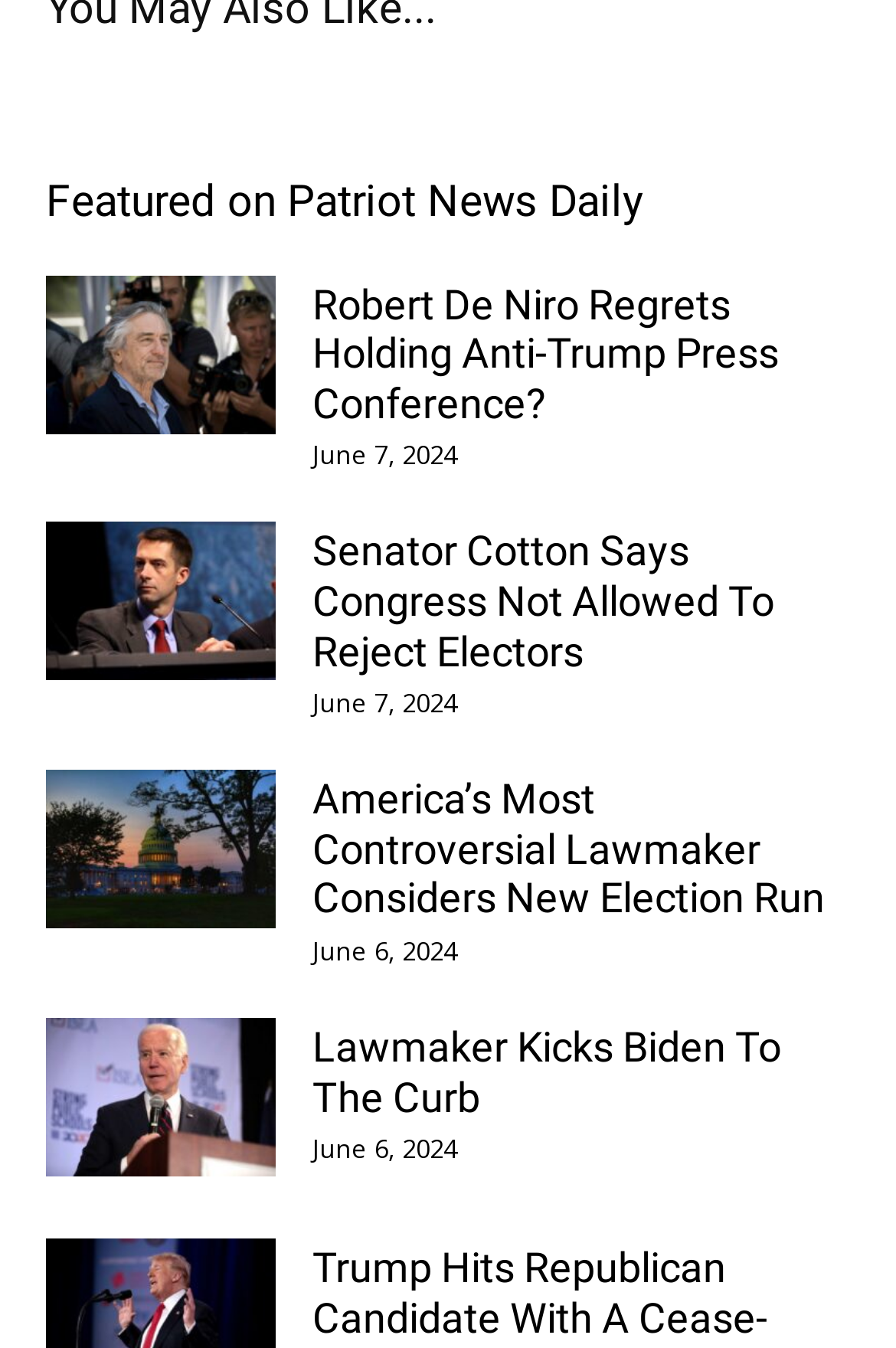How many articles are featured on the webpage?
Please answer the question with as much detail and depth as you can.

I counted the number of article headings and links on the webpage, and there are 5 articles in total.